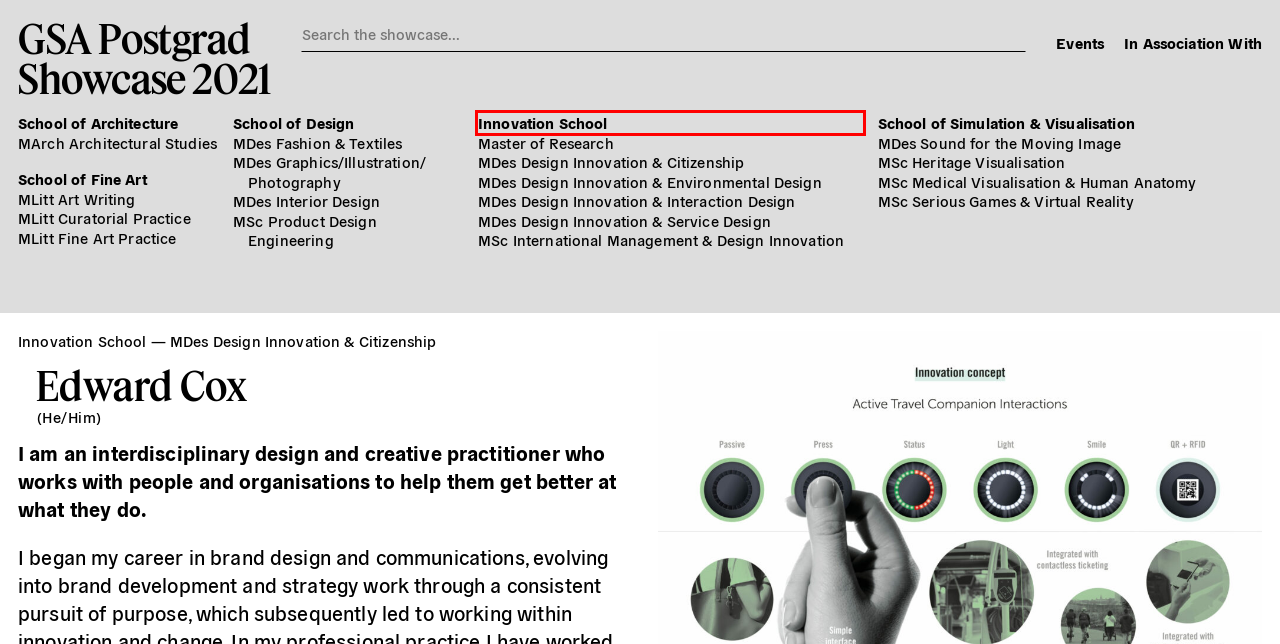Given a screenshot of a webpage with a red bounding box highlighting a UI element, choose the description that best corresponds to the new webpage after clicking the element within the red bounding box. Here are your options:
A. Innovation School – GSA Postgrad Showcase 2021
B. MDes Design Innovation & Service Design – GSA Postgrad Showcase 2021
C. Master of Research – GSA Postgrad Showcase 2021
D. MDes Design Innovation & Interaction Design – GSA Postgrad Showcase 2021
E. MSc Heritage Visualisation – GSA Postgrad Showcase 2021
F. In Association With – GSA Postgrad Showcase 2021
G. School of Design – GSA Postgrad Showcase 2021
H. MDes Fashion & Textiles – GSA Postgrad Showcase 2021

A